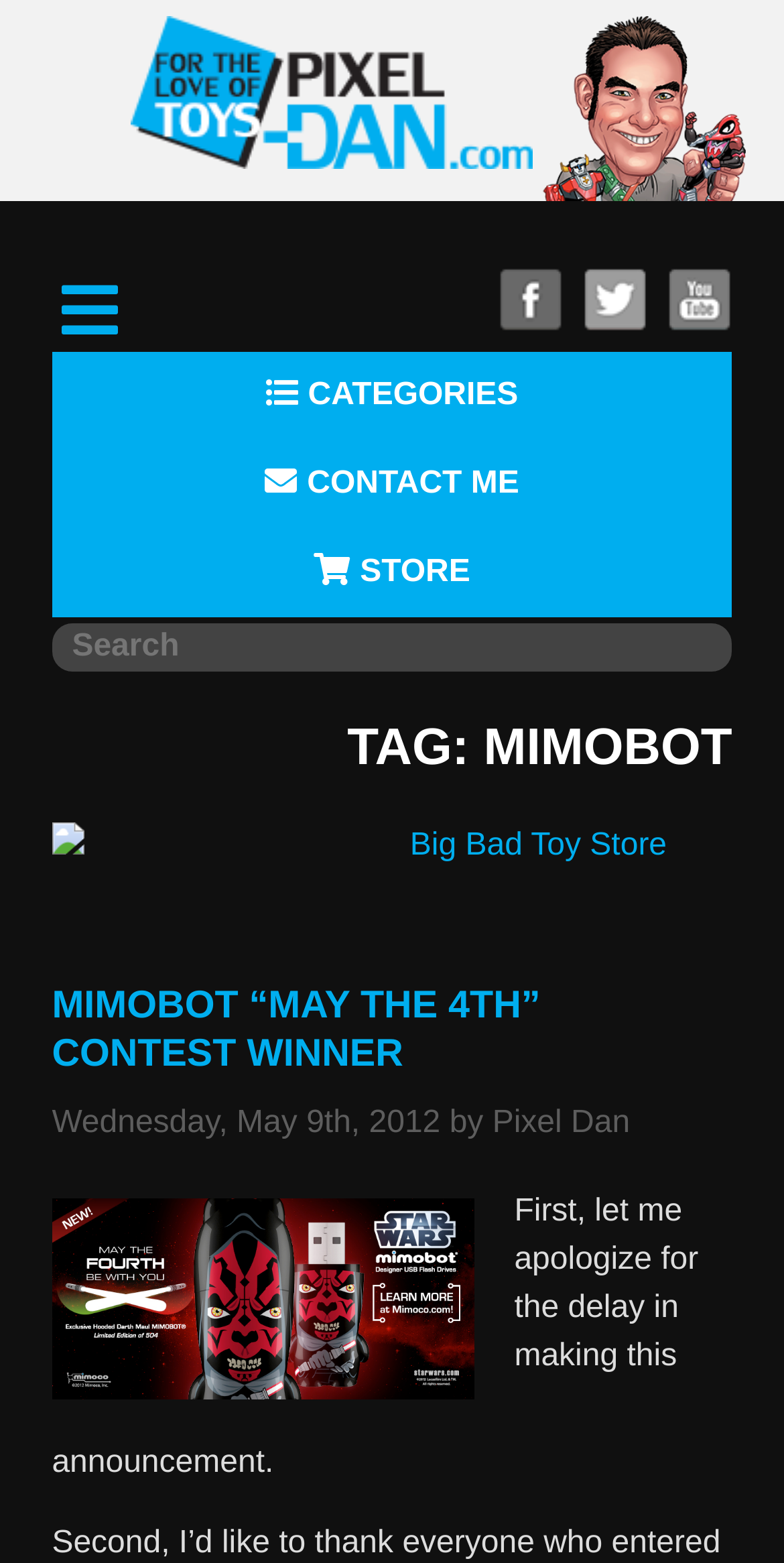What is the category of the contest winner post?
Use the image to answer the question with a single word or phrase.

Mimobot